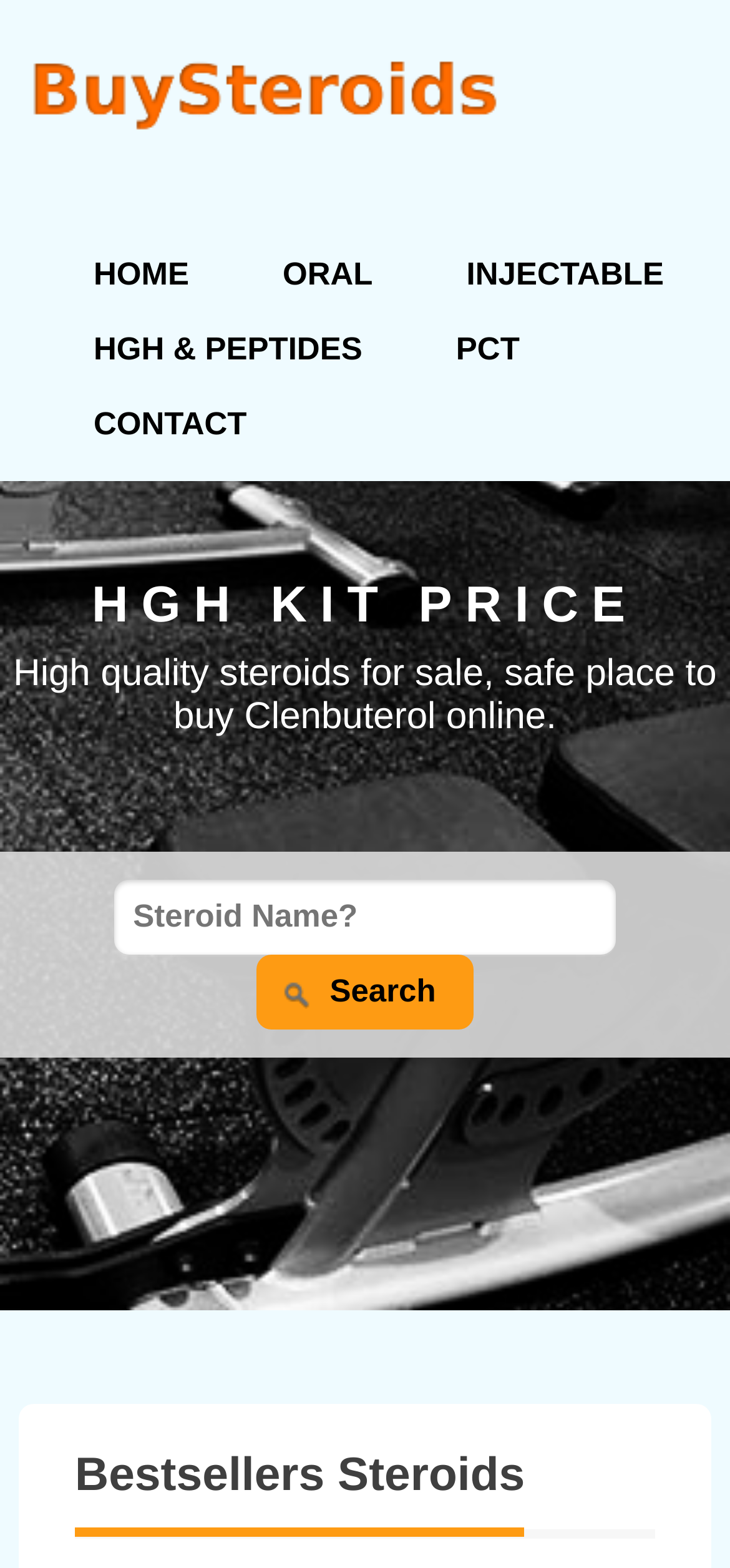Given the element description: "Home", predict the bounding box coordinates of this UI element. The coordinates must be four float numbers between 0 and 1, given as [left, top, right, bottom].

[0.103, 0.152, 0.285, 0.199]